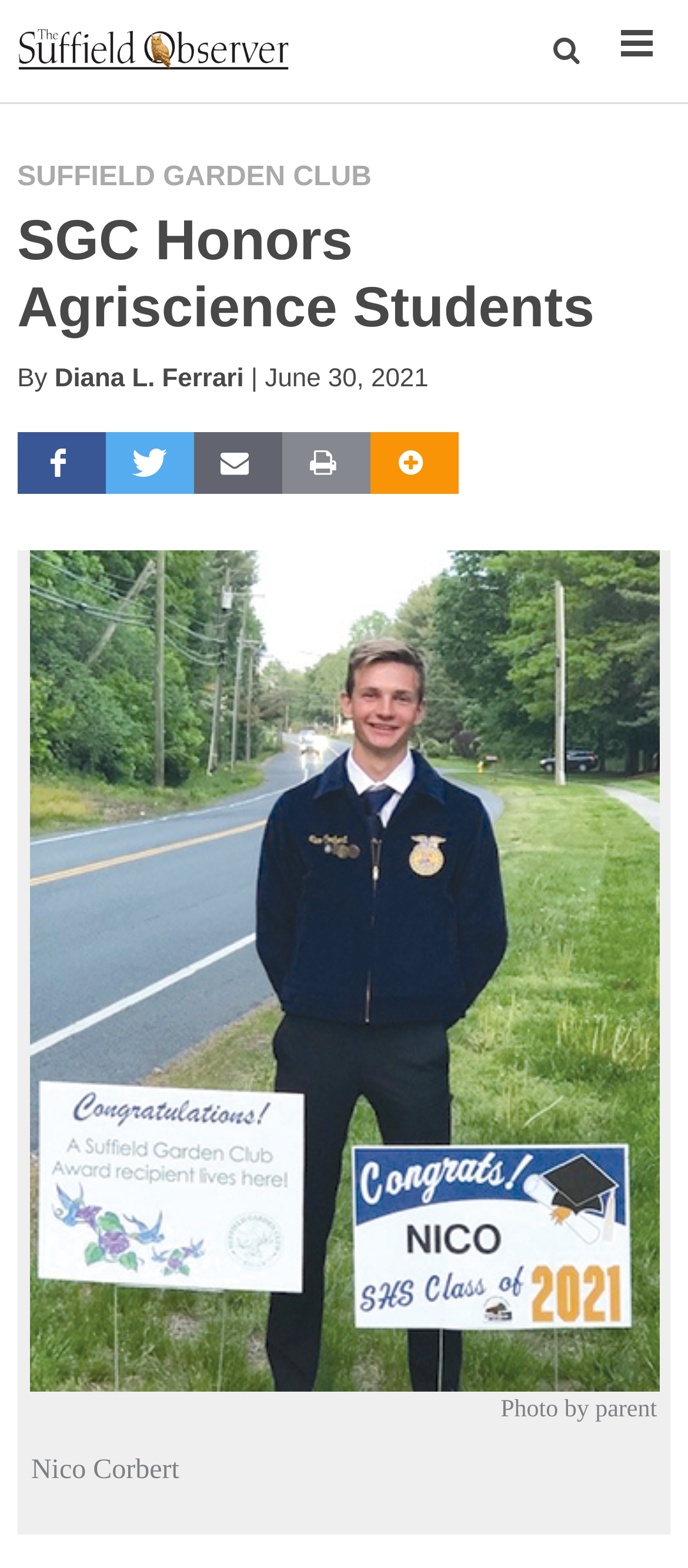Give a one-word or short phrase answer to this question: 
What is the date of the article?

June 30, 2021